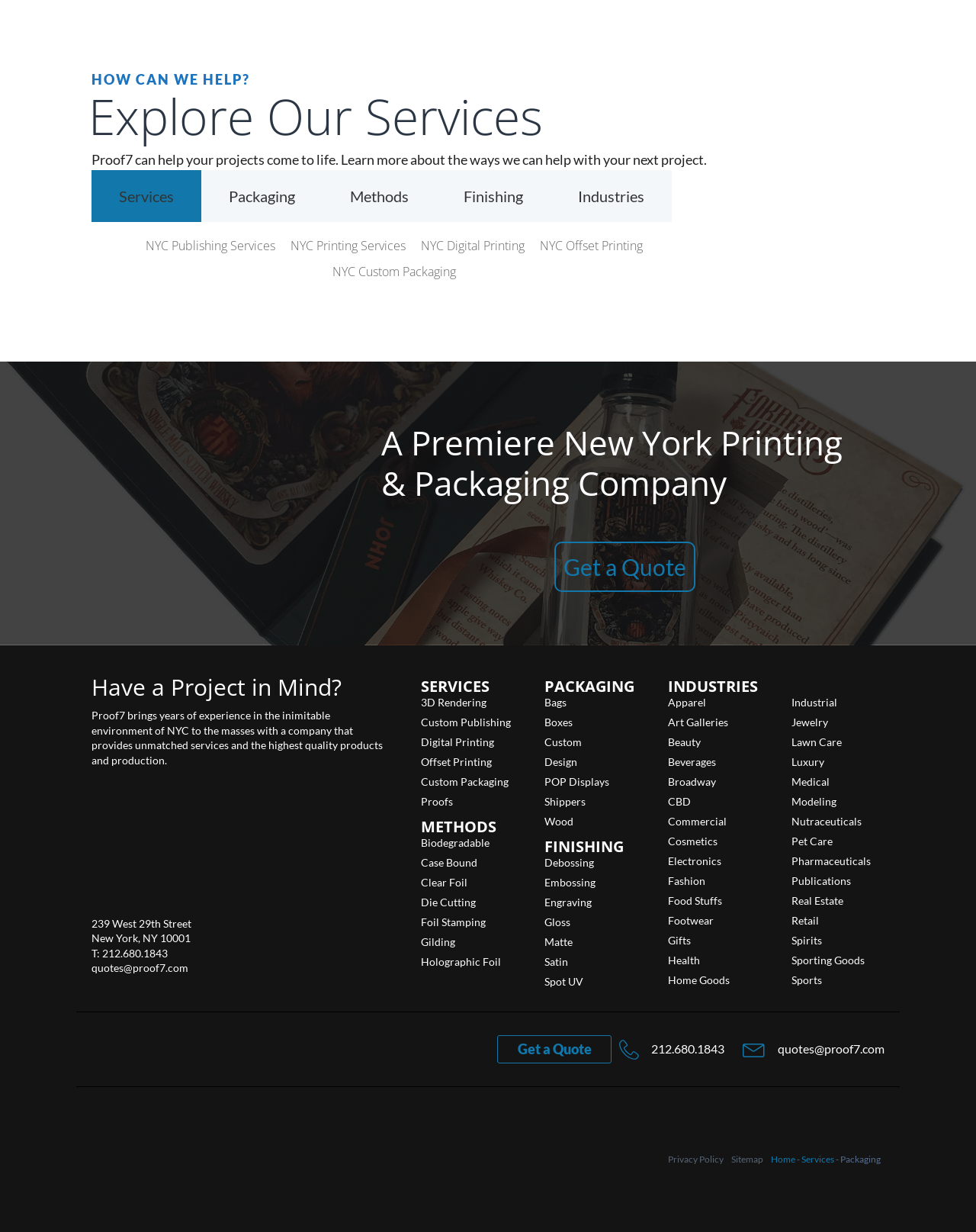Give a one-word or short phrase answer to the question: 
What services does Proof7 provide?

Printing and Packaging